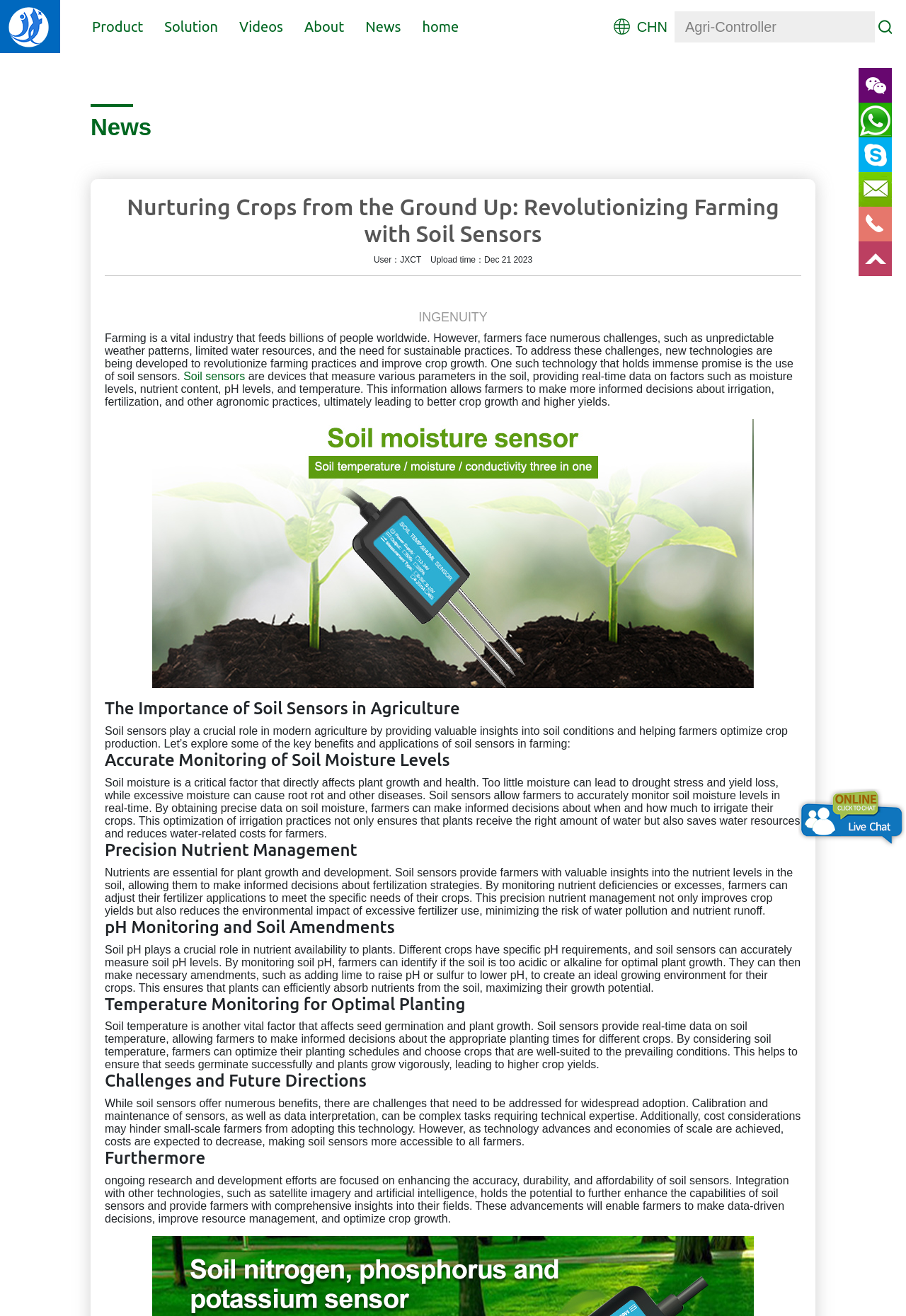Examine the image carefully and respond to the question with a detailed answer: 
What is the challenge in adopting soil sensors?

While soil sensors offer numerous benefits, there are challenges that need to be addressed for widespread adoption. Calibration and maintenance of sensors, as well as data interpretation, can be complex tasks requiring technical expertise. Additionally, cost considerations may hinder small-scale farmers from adopting this technology.